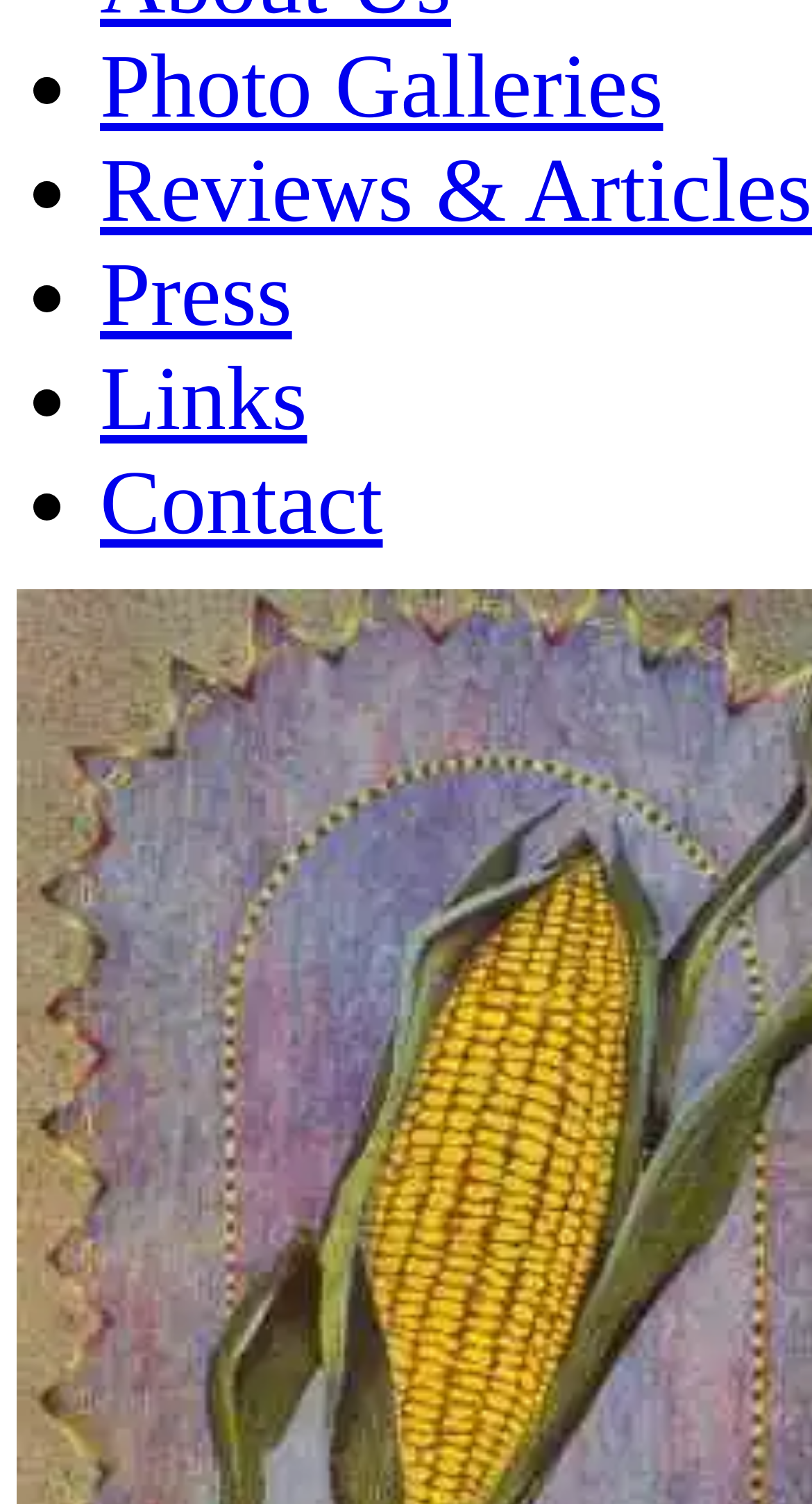Provide the bounding box coordinates for the UI element that is described by this text: "Photo Galleries". The coordinates should be in the form of four float numbers between 0 and 1: [left, top, right, bottom].

[0.123, 0.025, 0.817, 0.091]